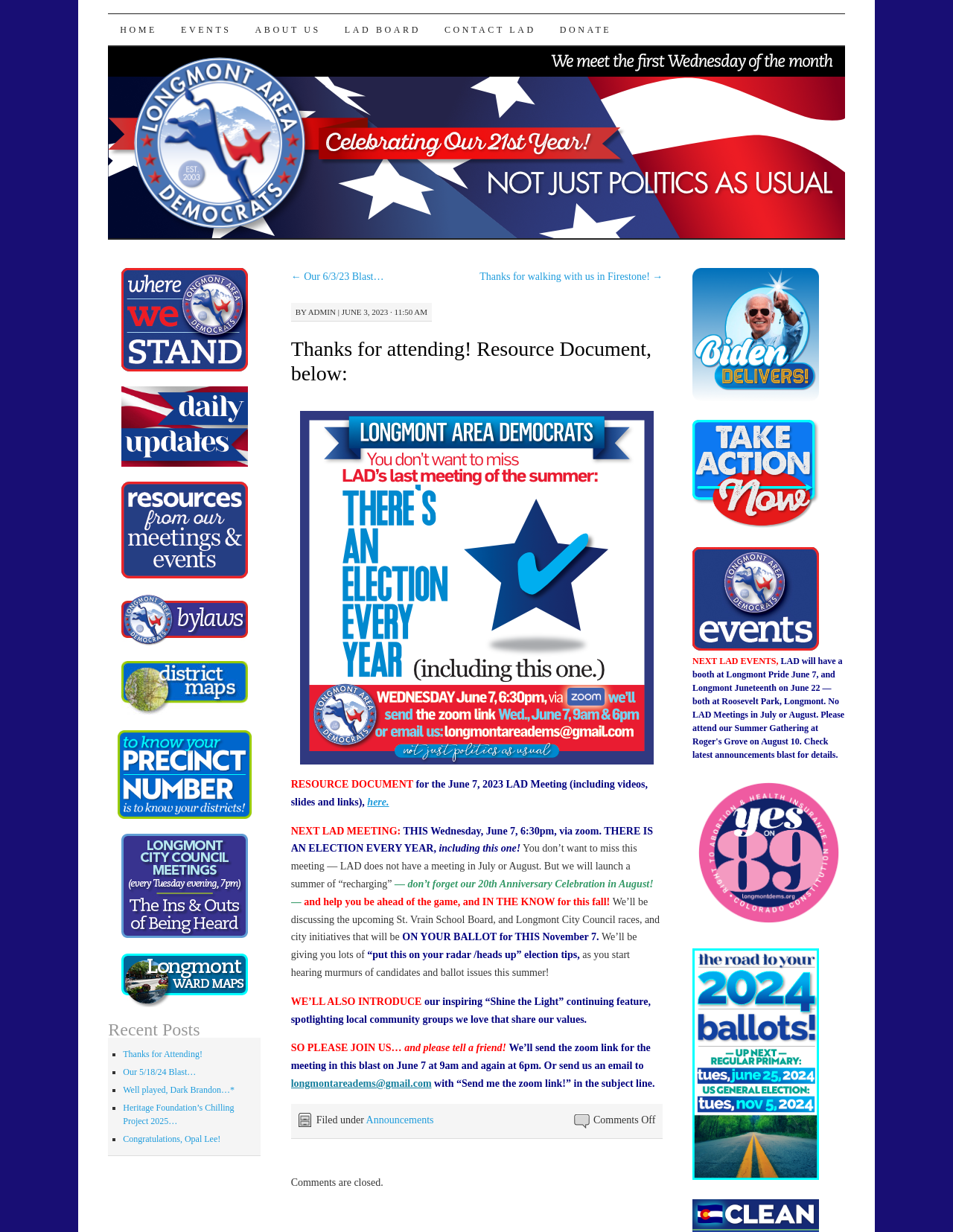Can you look at the image and give a comprehensive answer to the question:
What is the topic of the 'Recent Posts' section?

The 'Recent Posts' section appears to be a list of various announcements or news items, as evidenced by the links to different posts with titles such as 'Thanks for Attending!' and 'Well played, Dark Brandon…*'.